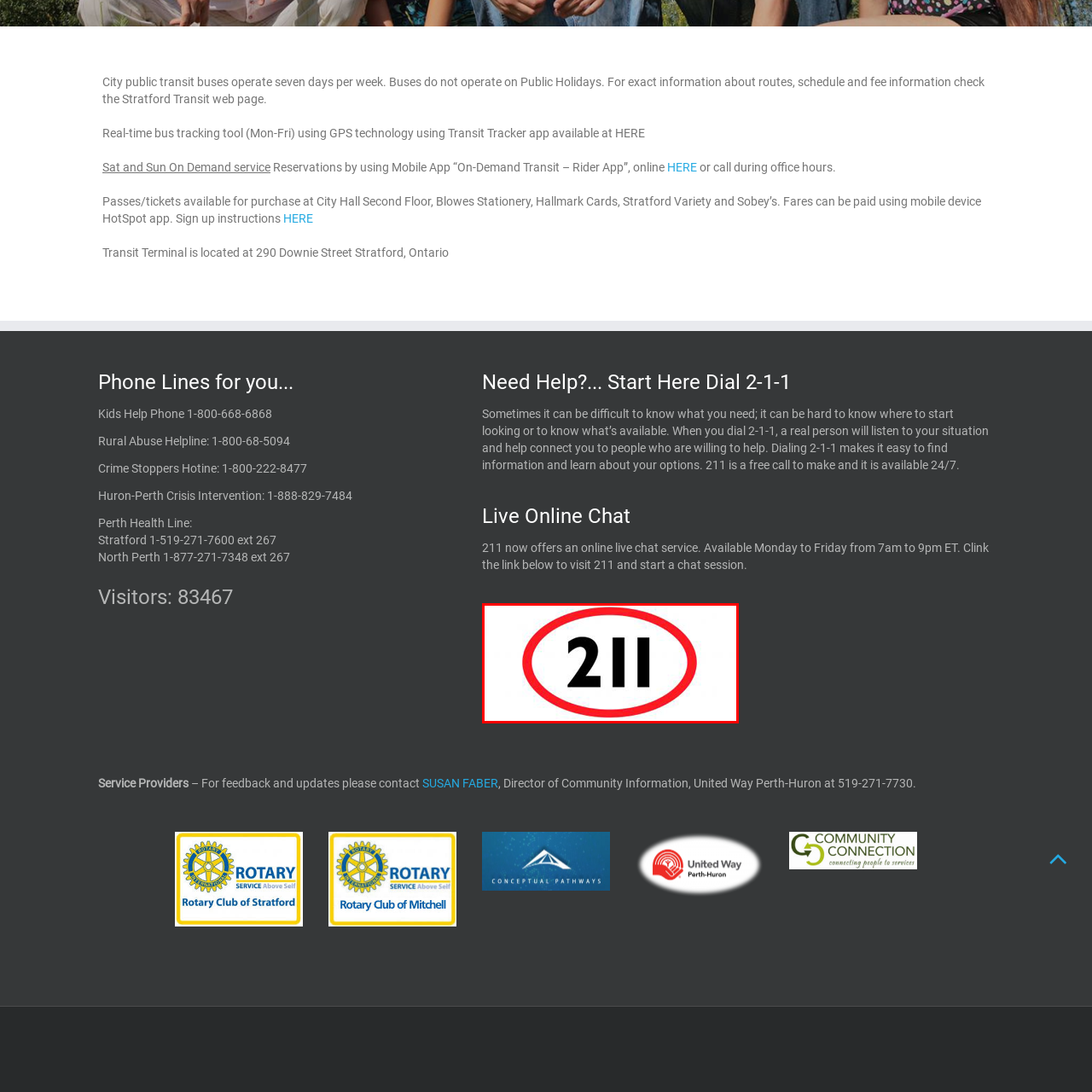Give an elaborate description of the visual elements within the red-outlined box.

The image prominently displays the bold numeral "211" enclosed within an oval red border. This logo represents the 211 helpline service, which is available 24/7 to connect individuals with various community resources and support services. By dialing 211, callers gain access to information regarding available assistance, whether it be social services, health resources, or crisis intervention. The service aims to simplify the process of finding help, making it easier for individuals to understand their options and get the support they need.